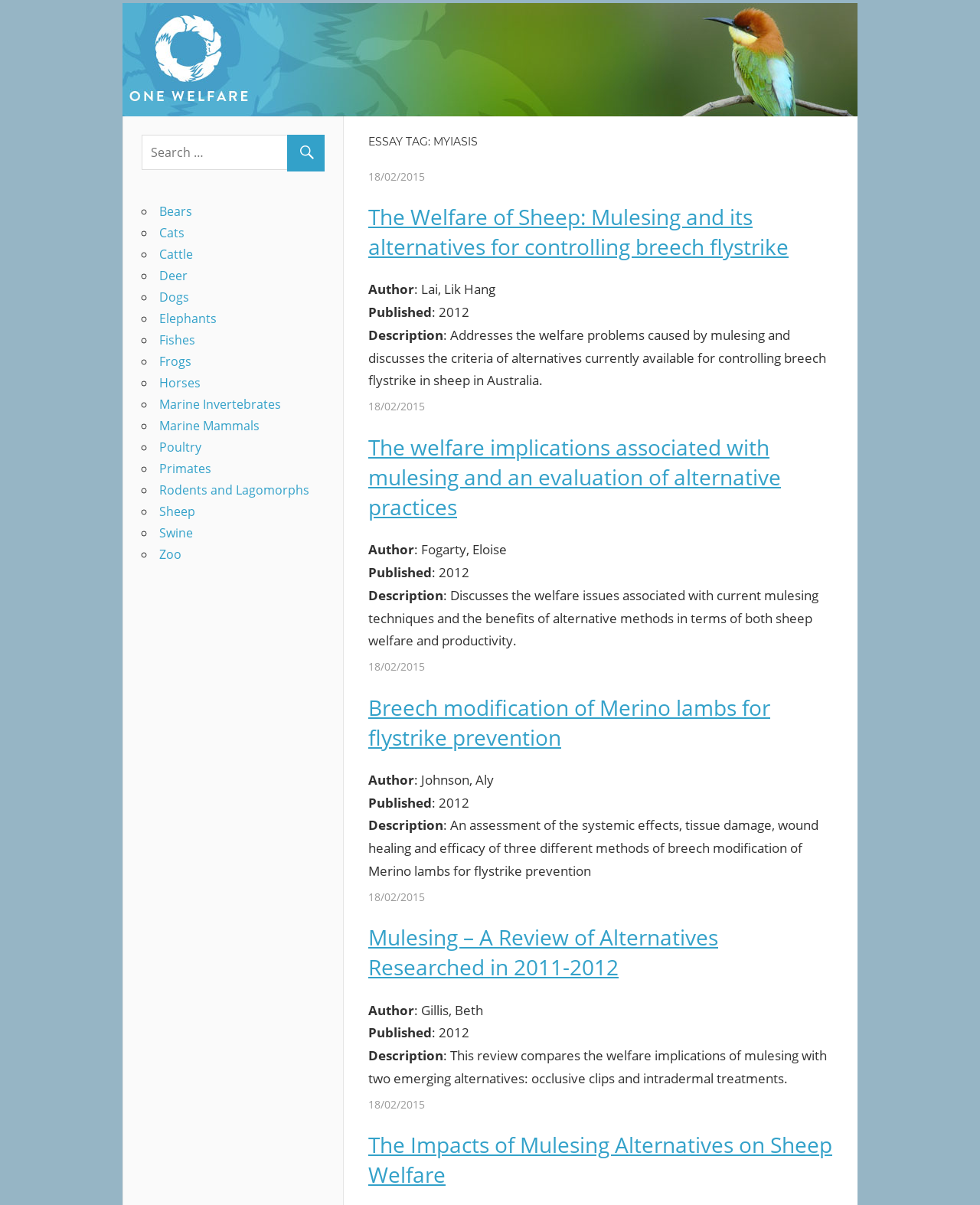Explain the webpage in detail, including its primary components.

The webpage is titled "Myiasis – Vein Essays" and has a prominent link with the same title at the top, accompanied by an image. Below the title, there is a search bar with a search box and a button. 

To the right of the search bar, there is a list of links, each preceded by a bullet point, categorized by animal types such as Bears, Cats, Cattle, and so on.

The main content of the webpage is divided into four sections, each containing an article with a heading, author, publication date, and description. The articles are stacked vertically, with the first article starting from the top. Each article has a heading that is a link, followed by the author's name, publication date, and a brief description of the article. The descriptions provide a summary of the article's content, which appears to be related to the welfare of sheep and alternative methods for controlling breech flystrike.

The articles are arranged in a single column, with the first article at the top and the last article at the bottom. The headings of the articles are in a larger font size than the rest of the text, making them stand out. The author's name, publication date, and description are presented in a clear and organized manner, making it easy to scan and read.